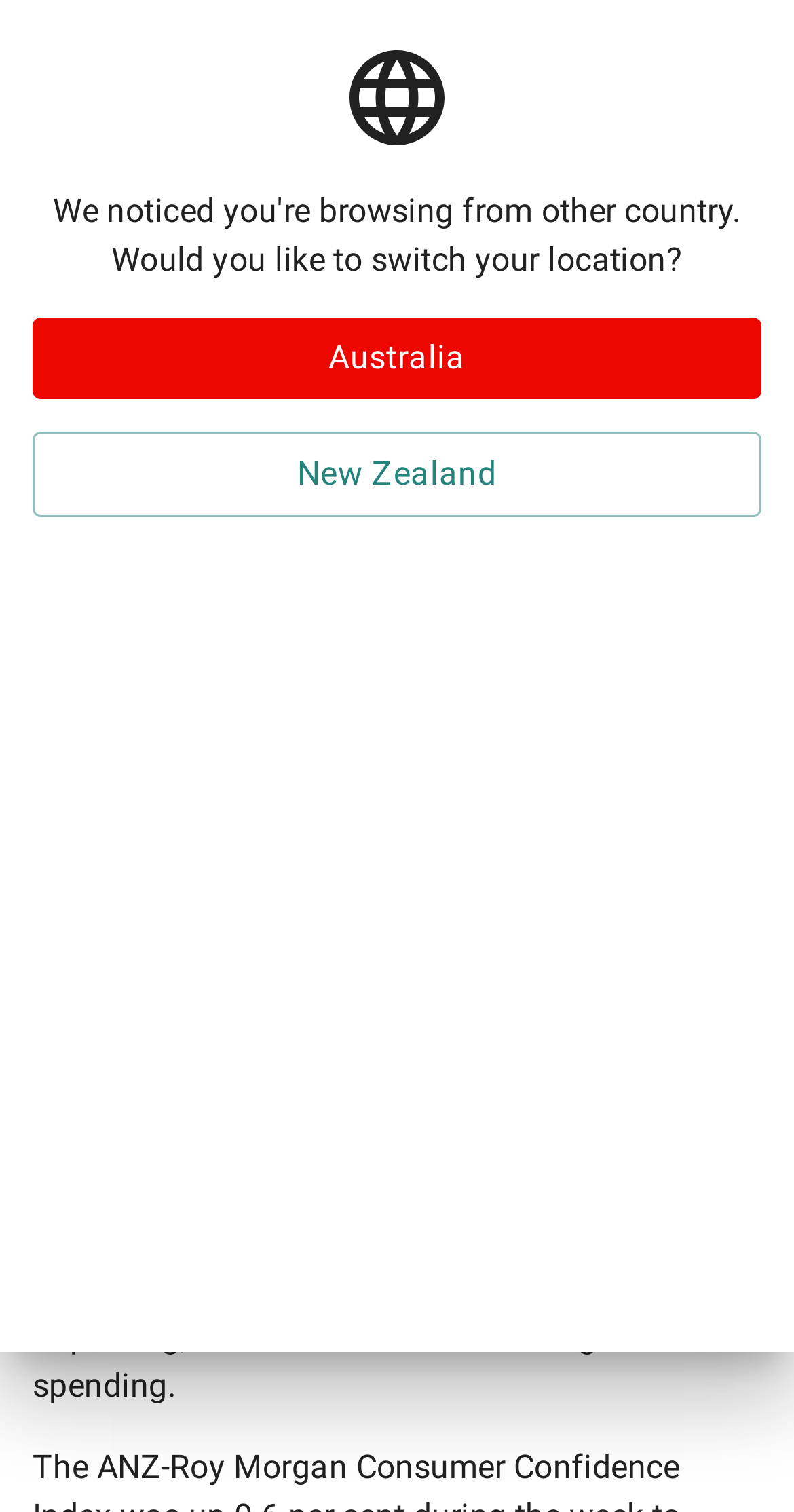Answer the following inquiry with a single word or phrase:
How many country options are available?

2